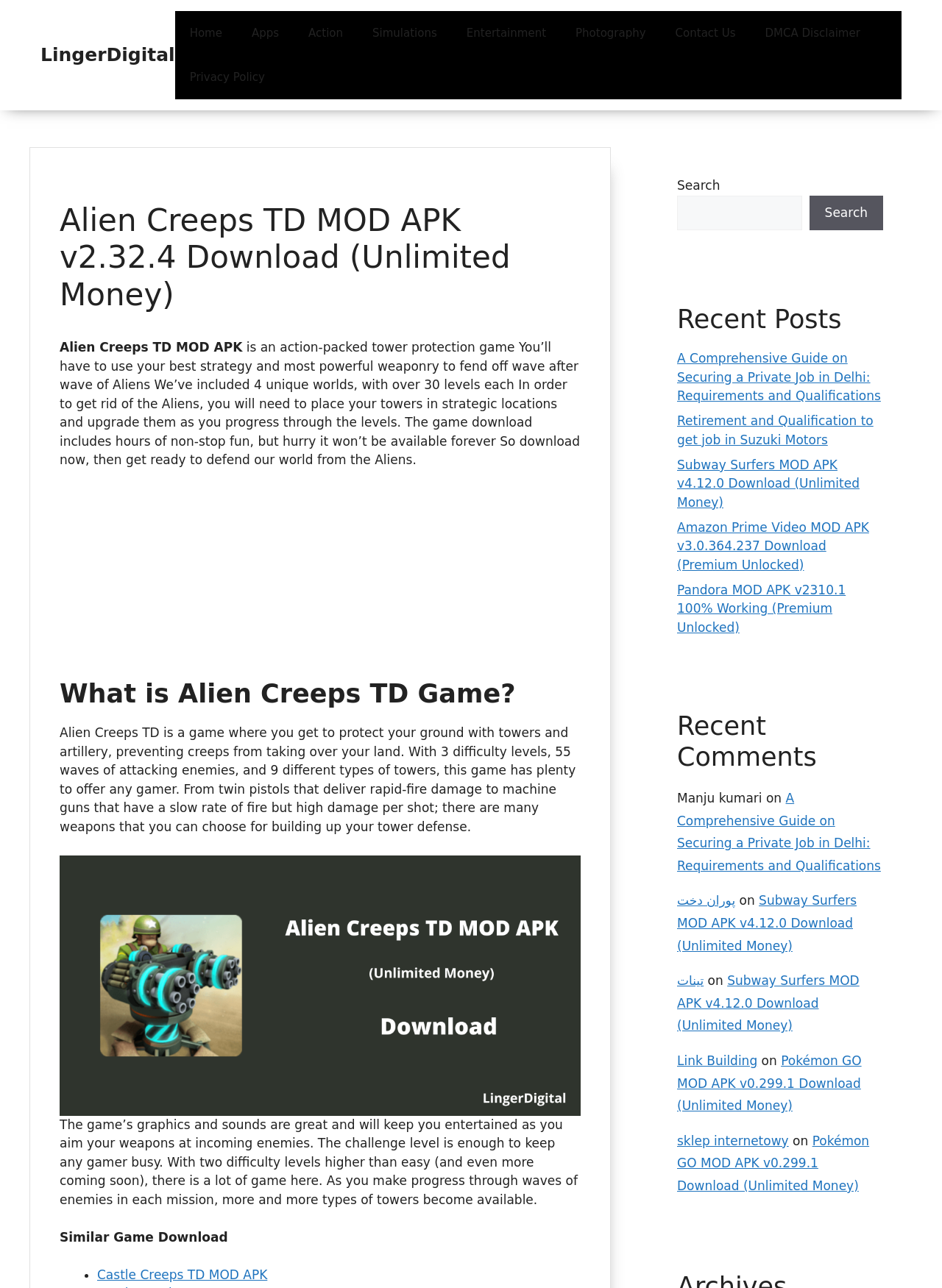Find and extract the text of the primary heading on the webpage.

Alien Creeps TD MOD APK v2.32.4 Download (Unlimited Money)